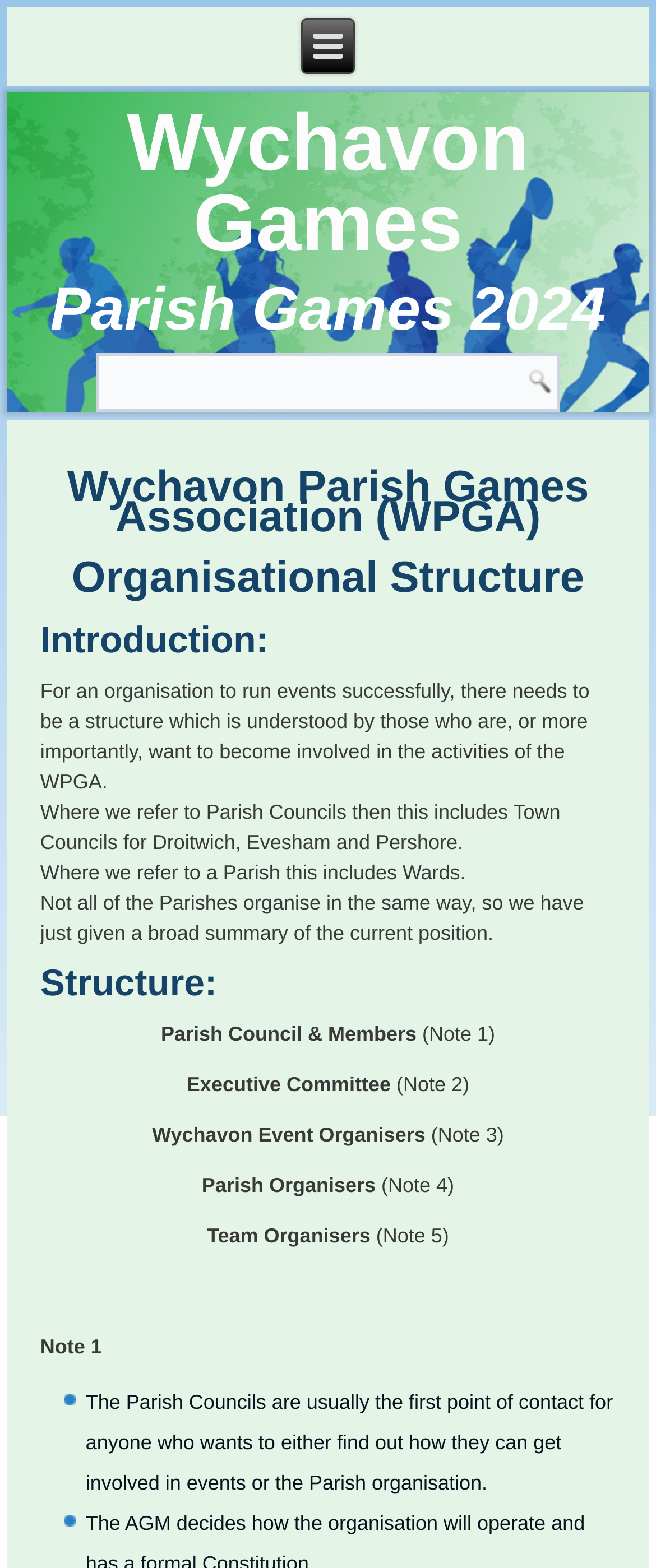Give a succinct answer to this question in a single word or phrase: 
What is the purpose of the notes (Note 1, Note 2, etc.)?

Provide additional information